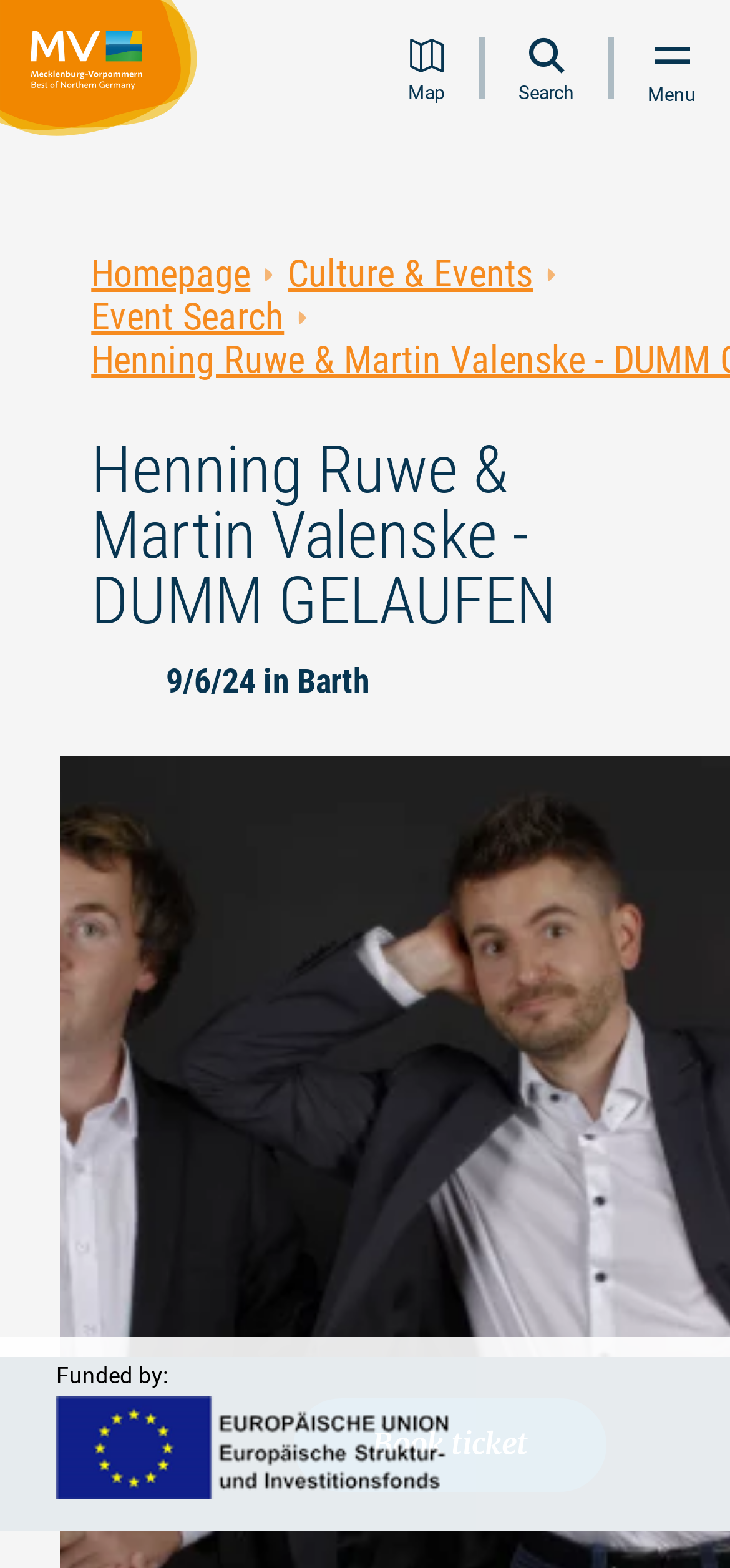Explain in detail what is displayed on the webpage.

The webpage appears to be an event page for a satire show called "DUMM GELAUFEN" by Henning Ruwe and Martin Valenske. At the top left corner, there is a logo of the Mecklenburg-Vorpommern Tourism Board. 

Below the logo, there are three navigation links: "Map", "Search", and "Menu", aligned horizontally. The "Menu" link has a dropdown menu with links to "Homepage", "Culture & Events", and "Event Search".

The main content of the page is divided into two sections. On the left side, there are two headings: "Henning Ruwe & Martin Valenske - DUMM GELAUFEN" and "9/6/24 in Barth", indicating the event title and date. On the right side, there is a "Book ticket" link.

At the bottom of the page, there is a credit line "Funded by:" followed by an image of the European Union: European Structural and Investment Funds logo.